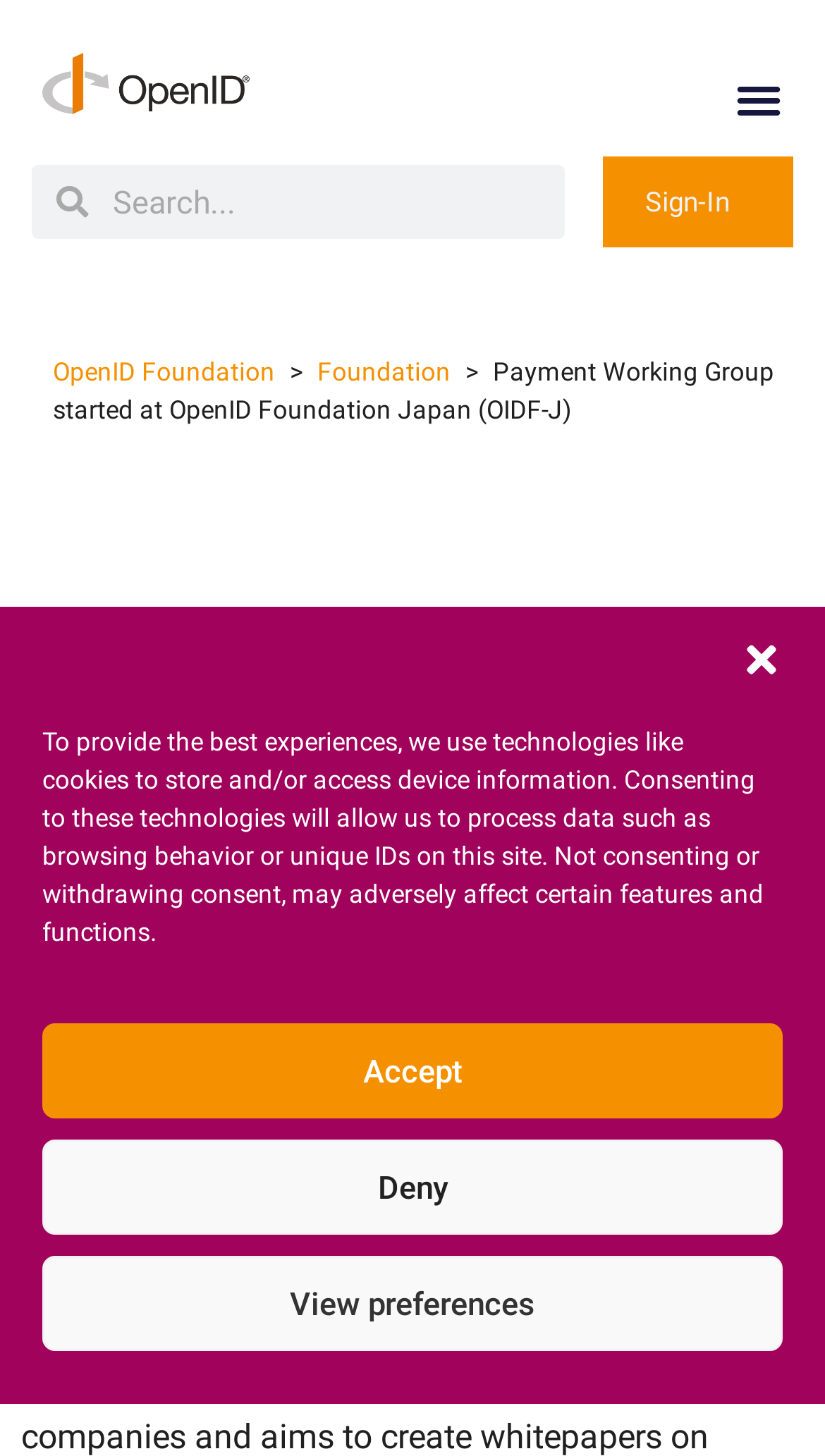Construct a thorough caption encompassing all aspects of the webpage.

The webpage is about the announcement of the "Payment Working Group" by the OpenID Foundation Japan in response to the newly enacted "Fund Transfer and Payment Services Act of Japan". 

At the top of the page, there is a dialog box for managing cookie consent, which is currently open. This dialog box takes up most of the width of the page and is positioned near the top. Inside the dialog box, there is a description of how the website uses technologies like cookies to store and access device information. Below this description, there are three buttons: "Accept", "Deny", and "View preferences". 

To the top left of the page, there is a small link with no text. Next to it, there is a "Menu Toggle" button. Below these elements, there is a search bar that spans about half of the page's width. 

On the top right side of the page, there is a "Sign-In" button. Below it, there are three links: "OpenID Foundation", ">" (a single greater-than sign), and "Foundation". These links are positioned horizontally next to each other. 

The main content of the page starts with a link to the "Payment Working Group started at OpenID Foundation Japan (OIDF-J)" article, which spans almost the entire width of the page. Below this link, there is a heading with the same text, followed by a paragraph of text that is not described in the accessibility tree. At the bottom of the main content, there is a line of text indicating that the article was published on January 4, 2010.